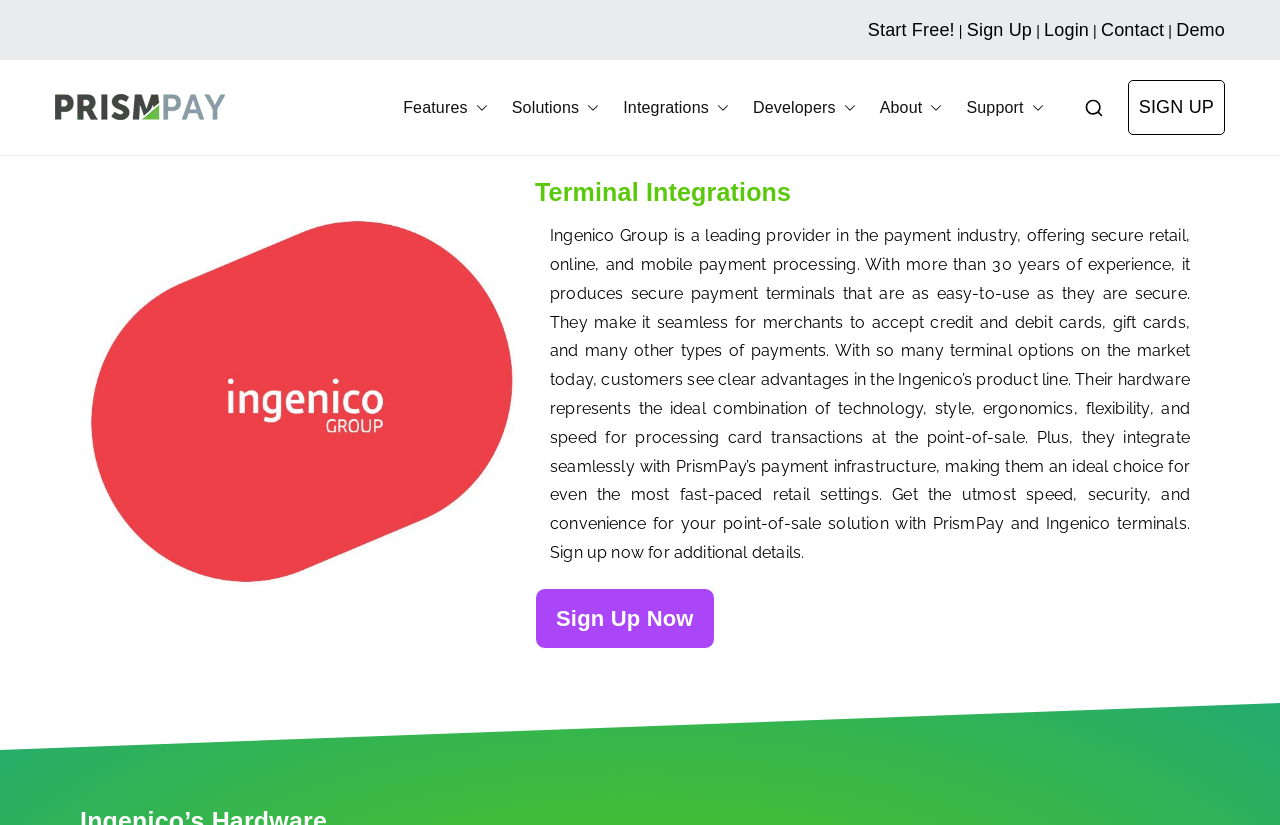How many types of payment processing are mentioned?
Look at the image and provide a short answer using one word or a phrase.

3